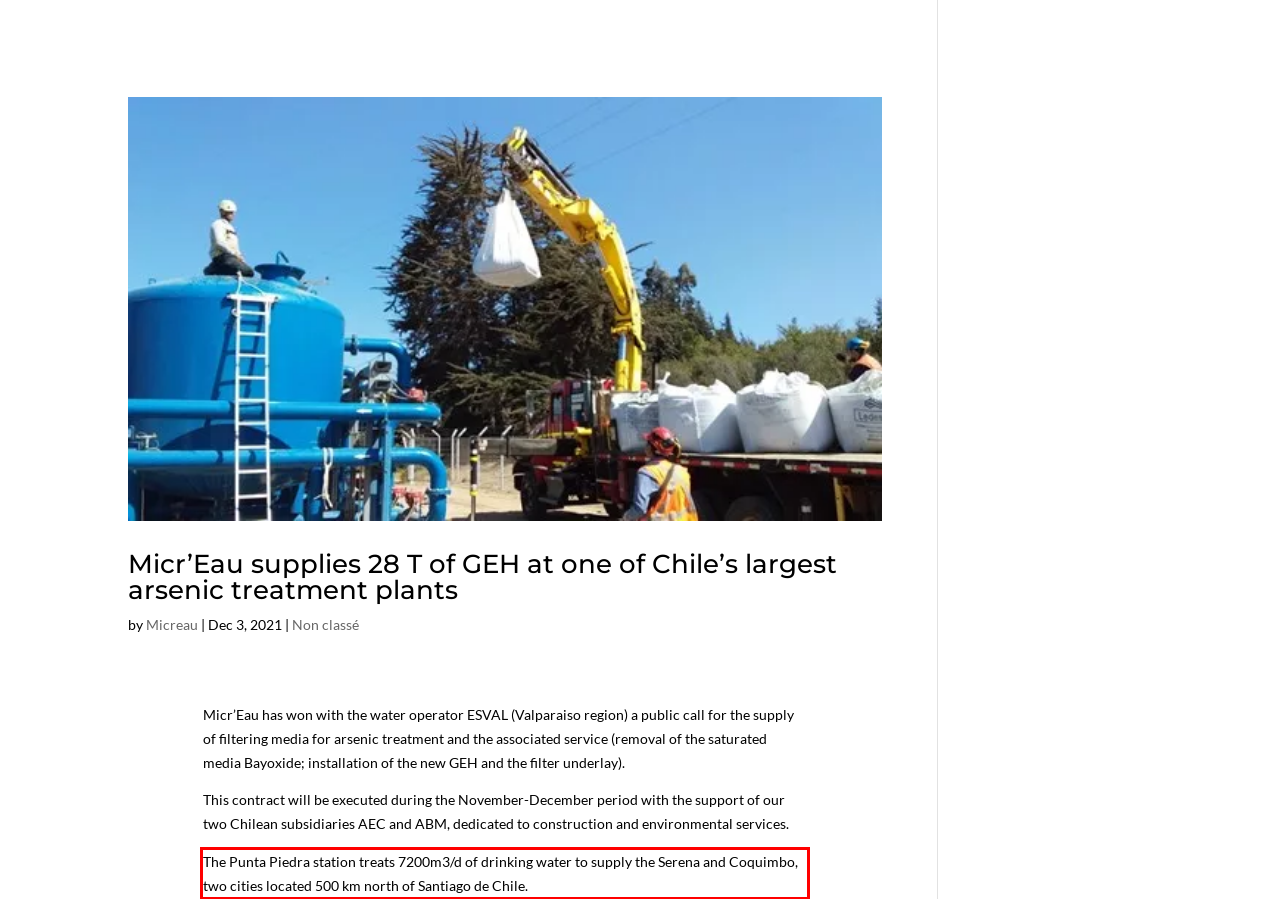With the given screenshot of a webpage, locate the red rectangle bounding box and extract the text content using OCR.

The Punta Piedra station treats 7200m3/d of drinking water to supply the Serena and Coquimbo, two cities located 500 km north of Santiago de Chile.